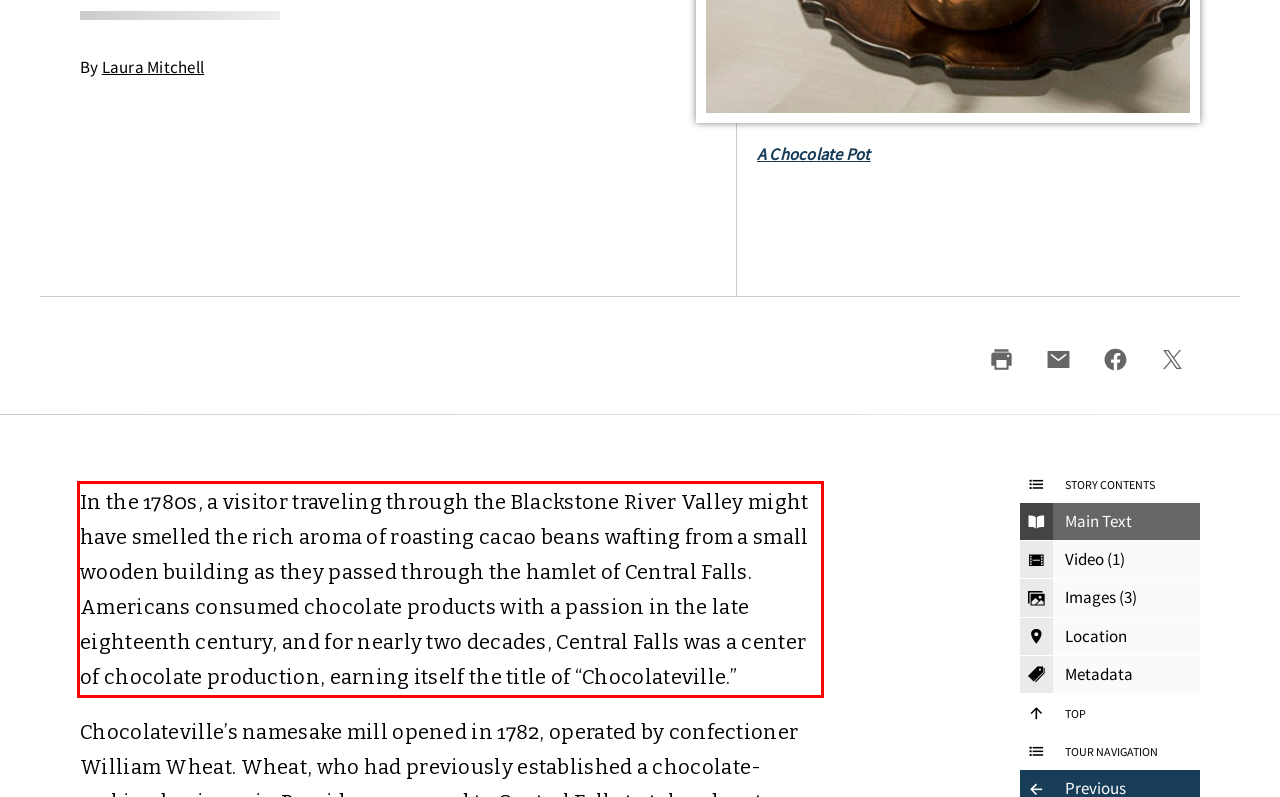Please analyze the provided webpage screenshot and perform OCR to extract the text content from the red rectangle bounding box.

In the 1780s, a visitor traveling through the Blackstone River Valley might have smelled the rich aroma of roasting cacao beans wafting from a small wooden building as they passed through the hamlet of Central Falls. Americans consumed chocolate products with a passion in the late eighteenth century, and for nearly two decades, Central Falls was a center of chocolate production, earning itself the title of “Chocolateville.”